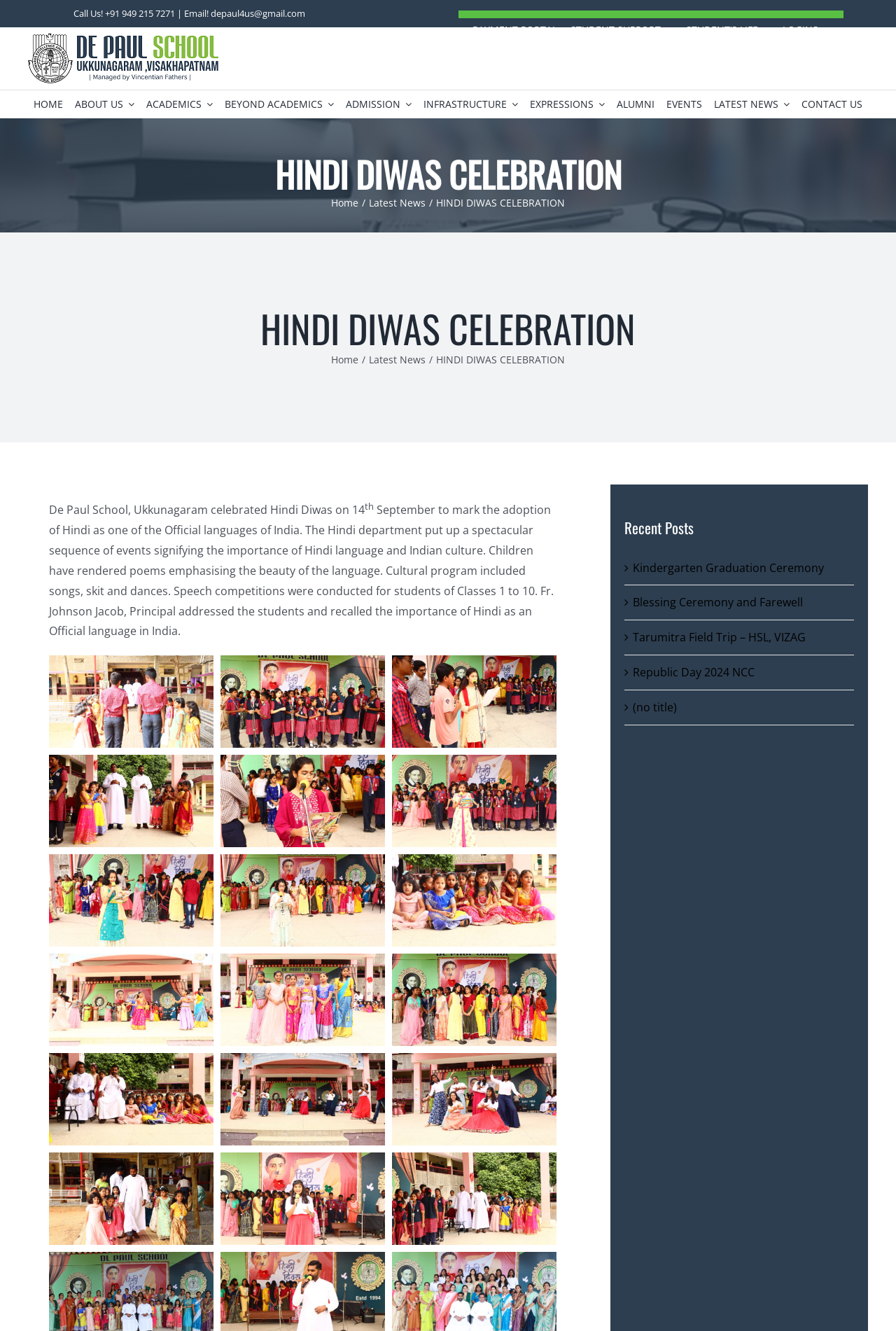Using the provided element description "Teaching Staff", determine the bounding box coordinates of the UI element.

[0.031, 0.202, 0.265, 0.218]